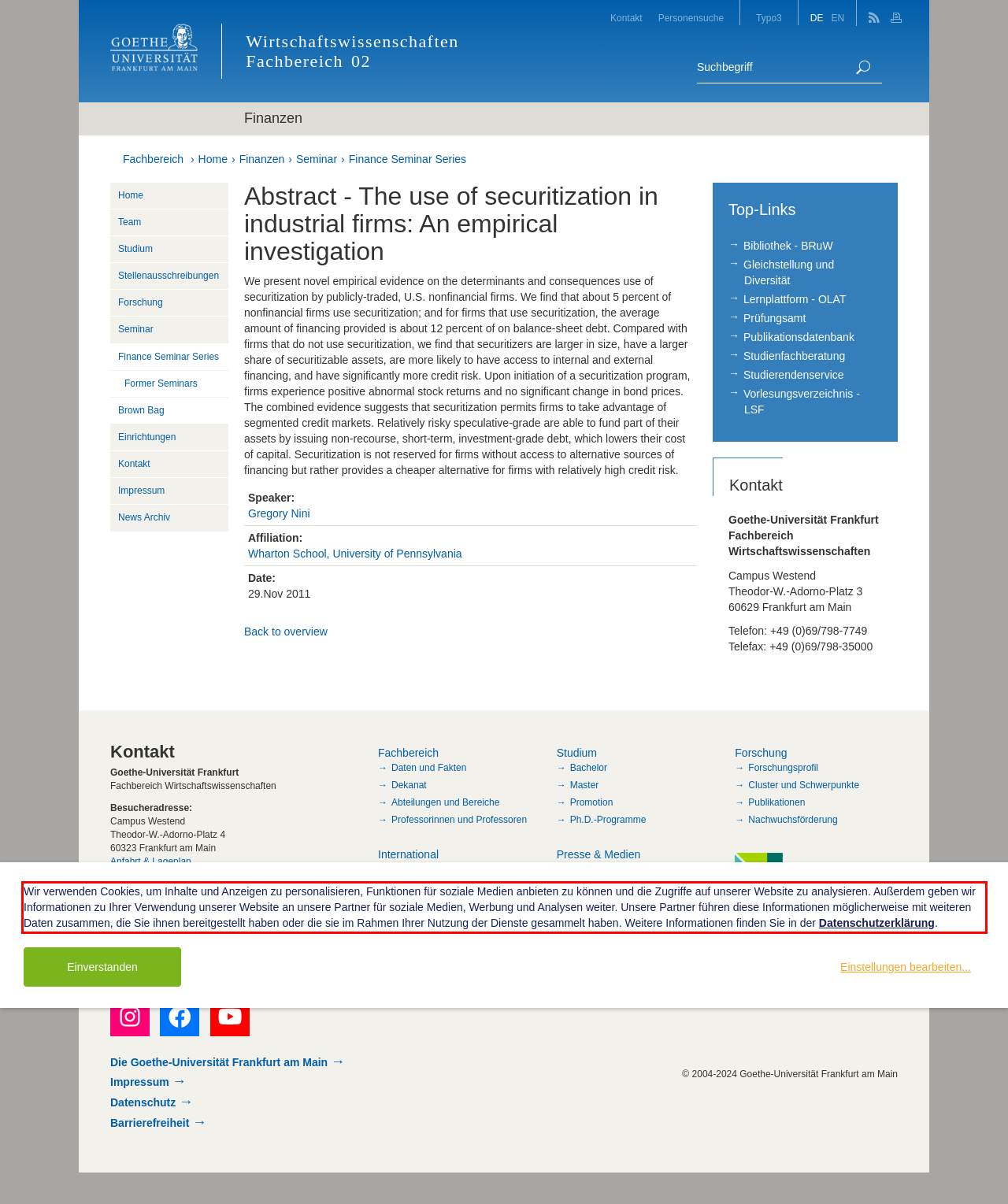Using the provided screenshot of a webpage, recognize the text inside the red rectangle bounding box by performing OCR.

Wir verwenden Cookies, um Inhalte und Anzeigen zu personalisieren, Funktionen für soziale Medien anbieten zu können und die Zugriffe auf unserer Website zu analysieren. Außerdem geben wir Informationen zu Ihrer Verwendung unserer Website an unsere Partner für soziale Medien, Werbung und Analysen weiter. Unsere Partner führen diese Informationen möglicherweise mit weiteren Daten zusammen, die Sie ihnen bereitgestellt haben oder die sie im Rahmen Ihrer Nutzung der Dienste gesammelt haben. Weitere Informationen finden Sie in der Datenschutzerklärung.